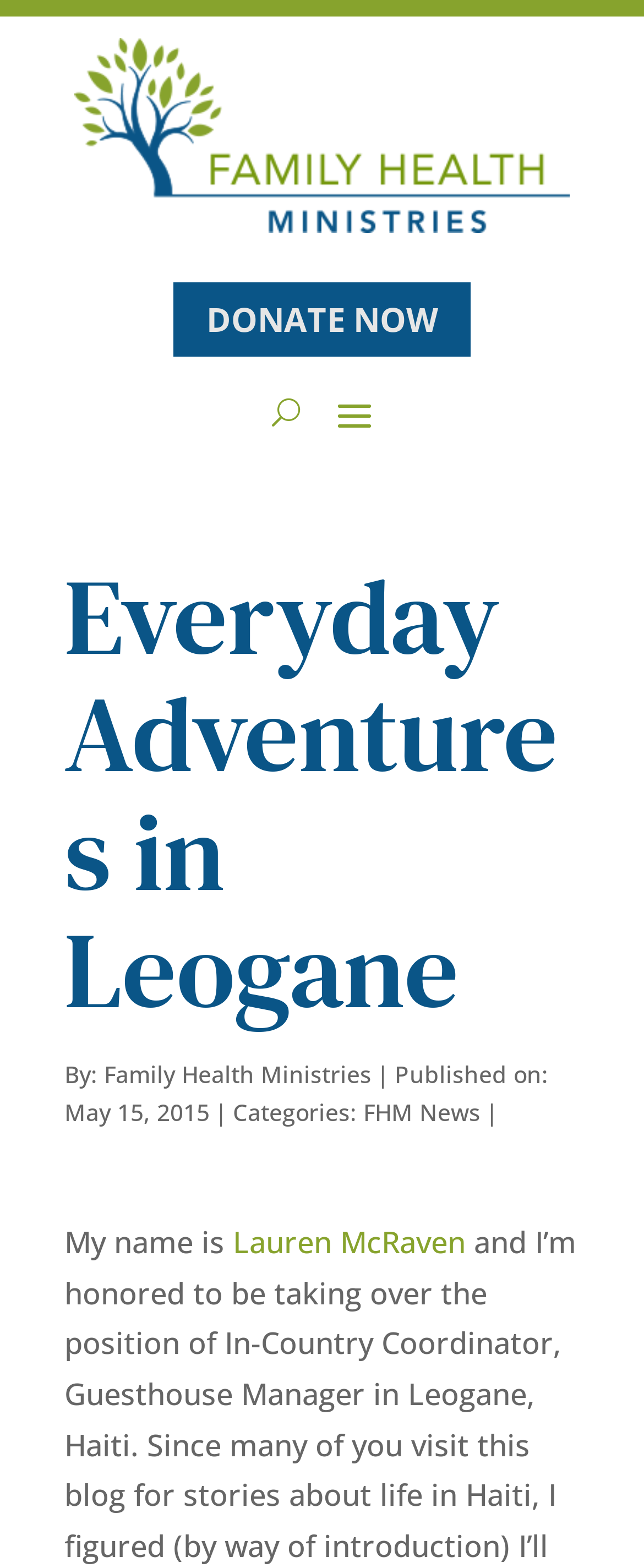Examine the screenshot and answer the question in as much detail as possible: What is the name of the author of this blog post?

The question asks for the name of the author of the blog post. By looking at the webpage, we can see that the text 'My name is' is followed by a link 'Lauren McRaven', which suggests that Lauren McRaven is the author of the blog post.